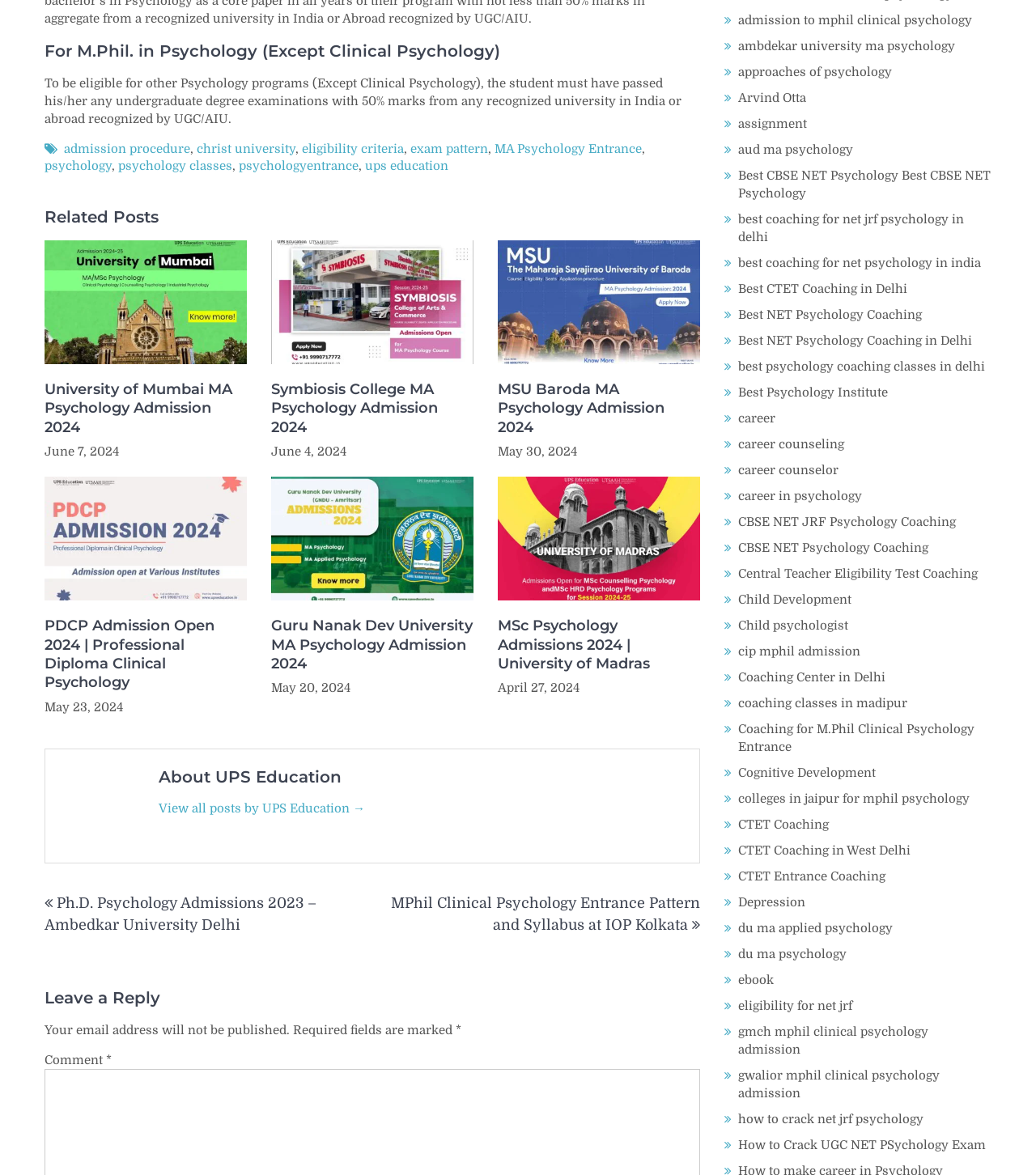Please specify the bounding box coordinates of the clickable region to carry out the following instruction: "Check the 'Related Posts' section". The coordinates should be four float numbers between 0 and 1, in the format [left, top, right, bottom].

[0.043, 0.175, 0.676, 0.194]